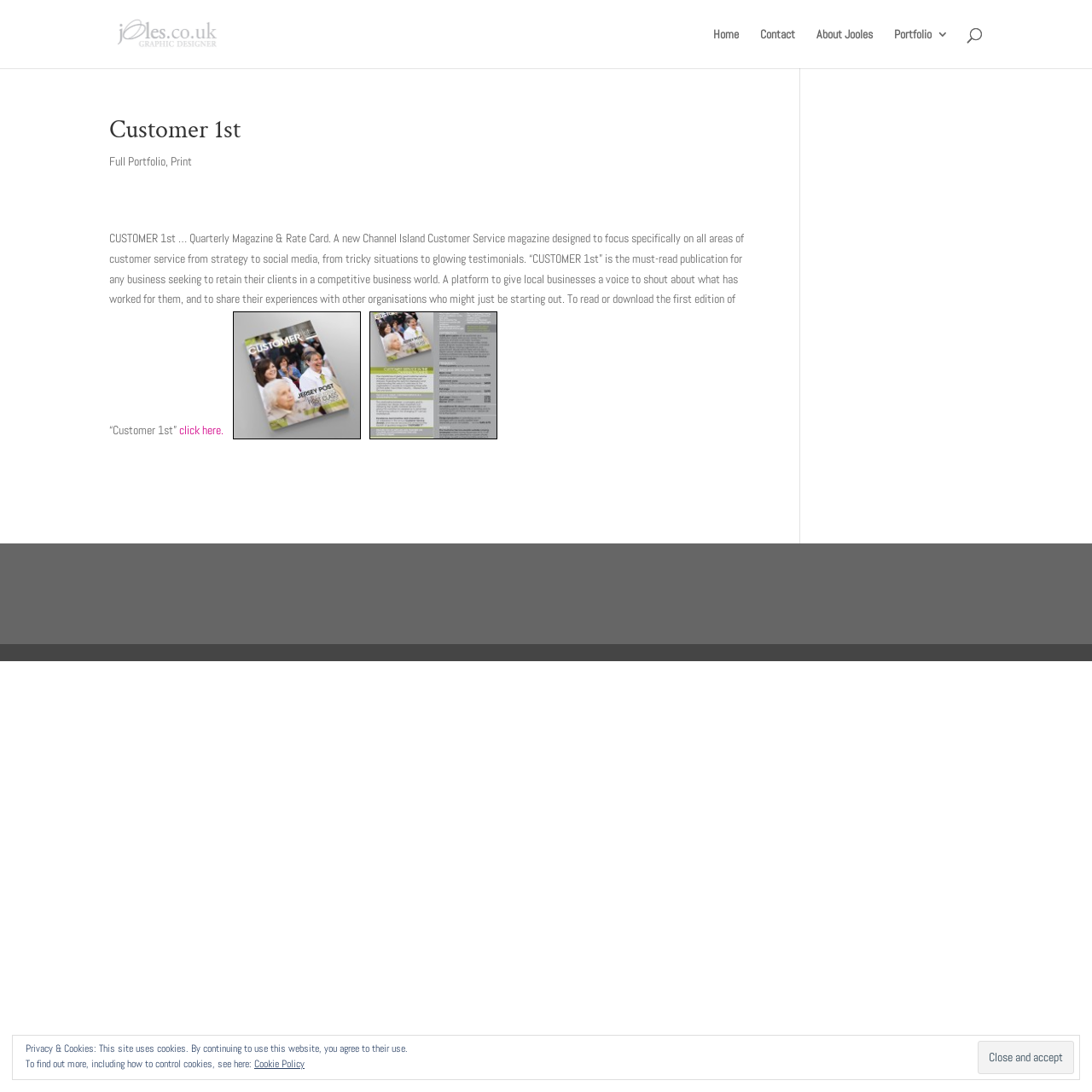Please find and report the bounding box coordinates of the element to click in order to perform the following action: "View the 'About Jooles' page". The coordinates should be expressed as four float numbers between 0 and 1, in the format [left, top, right, bottom].

[0.748, 0.026, 0.799, 0.062]